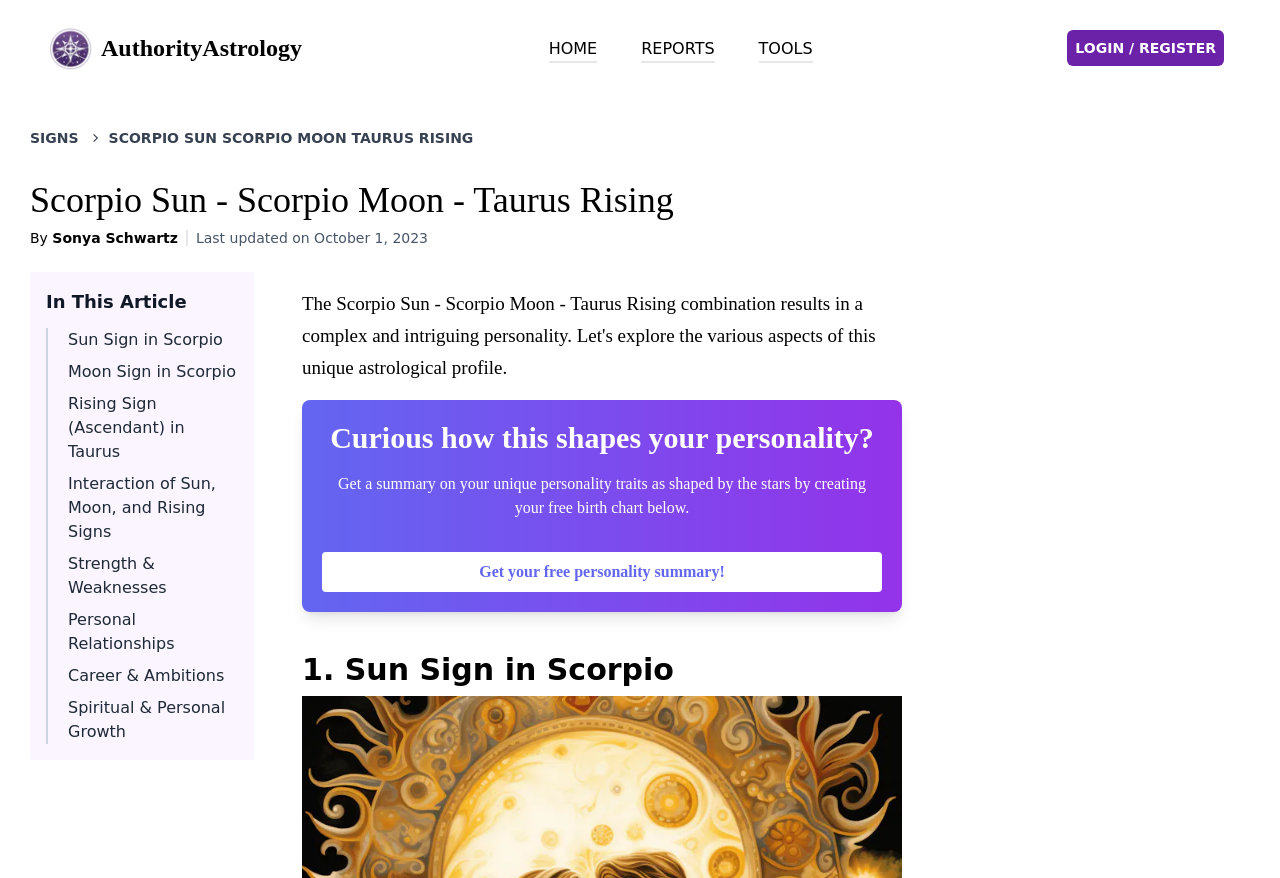Using the details in the image, give a detailed response to the question below:
What is the name of the astrology website?

I determined the answer by looking at the top-left corner of the webpage, where the logo and website name 'Authority Astrology' are located.